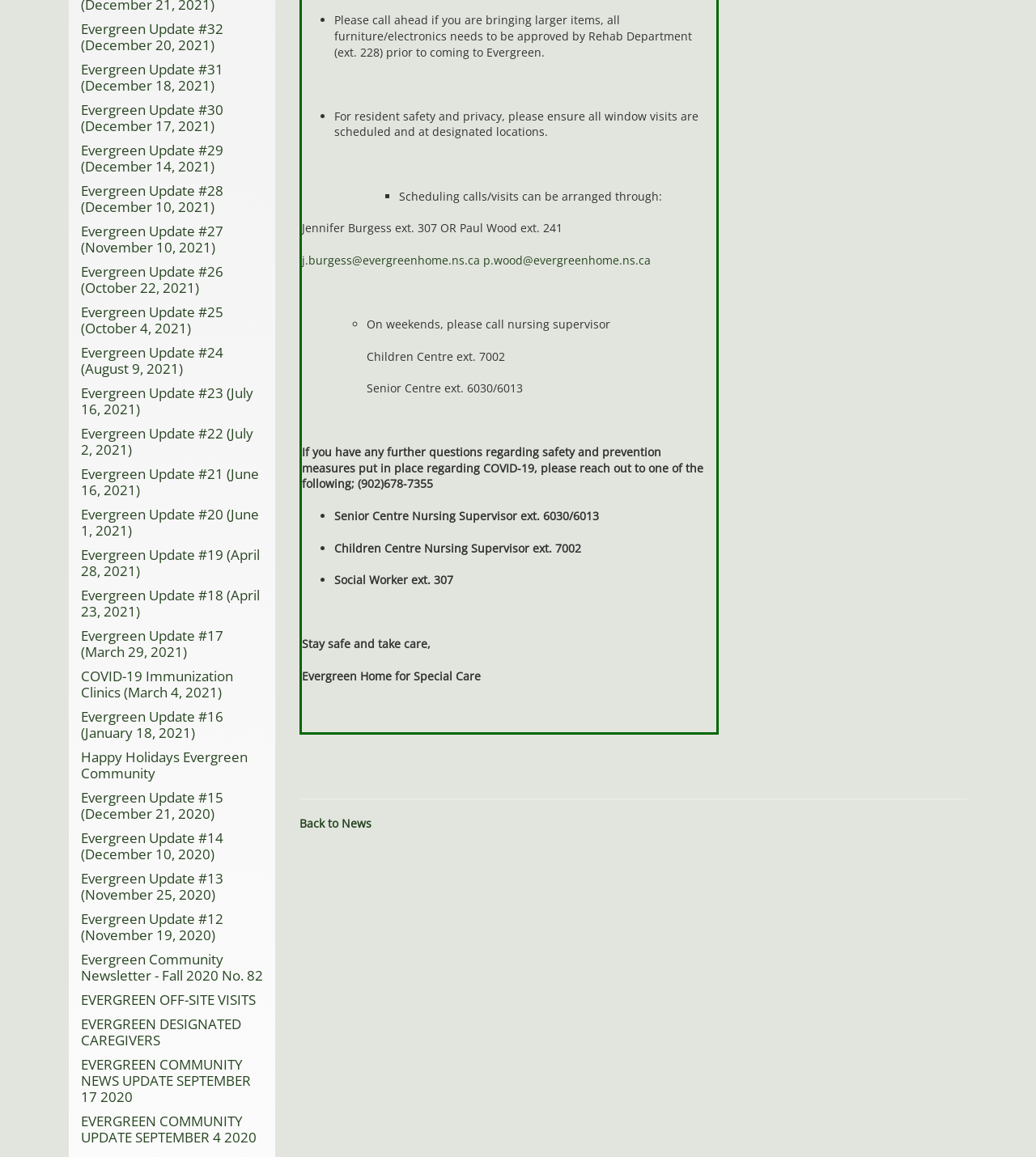Based on the provided description, "j.burgess@evergreenhome.ns.ca", find the bounding box of the corresponding UI element in the screenshot.

[0.291, 0.218, 0.463, 0.231]